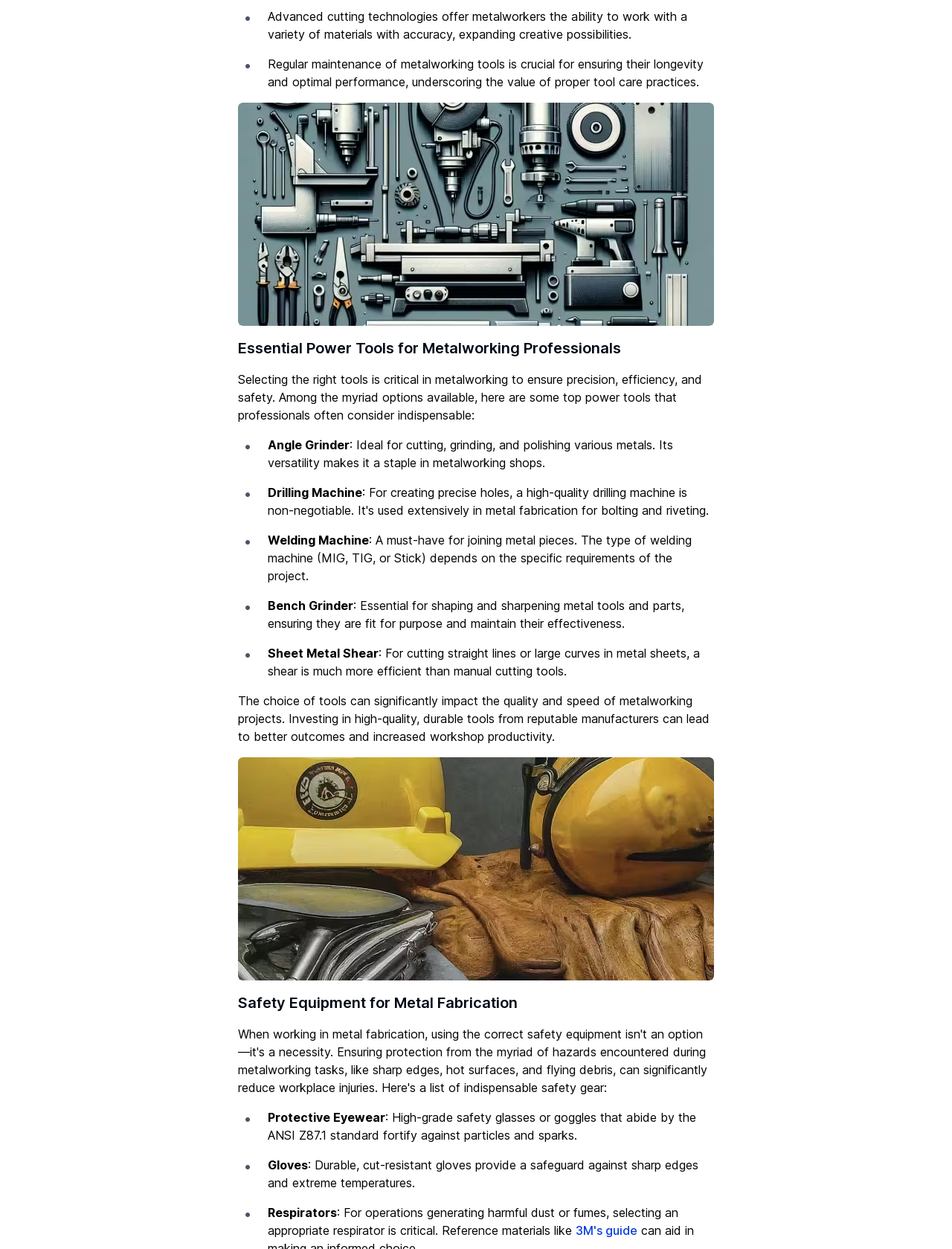Find the UI element described as: "3M's guide" and predict its bounding box coordinates. Ensure the coordinates are four float numbers between 0 and 1, [left, top, right, bottom].

[0.605, 0.979, 0.67, 0.991]